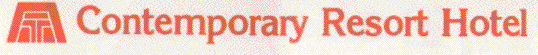Where is the hotel located?
Look at the screenshot and provide an in-depth answer.

The Contemporary Resort Hotel is located within the dynamic environment of Walt Disney World, which has been a staple since the resort's opening day.